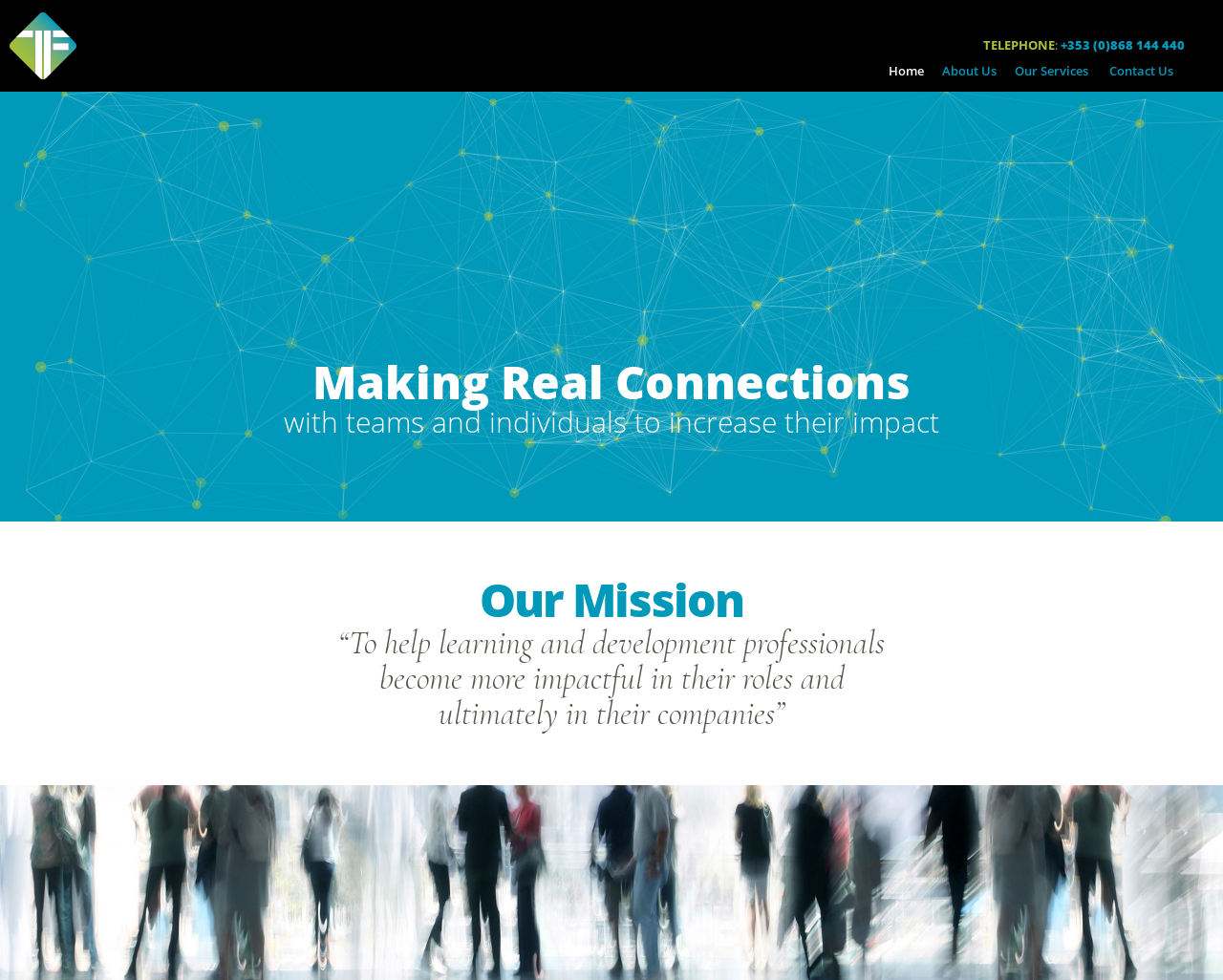Elaborate on the webpage's design and content in a detailed caption.

The webpage is about TFormation, a platform that helps learning and development professionals become more impactful in their roles. At the top of the page, there is a canvas element that spans almost the entire width of the page. Below the canvas, there is a heading that reads "Making Real Connections" followed by a subheading "with teams and individuals to increase their impact". 

On the left side of the page, there is a section dedicated to the mission of TFormation, with a heading "Our Mission" and a quote that elaborates on the mission. 

At the top right corner of the page, there is a navigation menu with four links: "Home", "About Us", "Our Services", and "Contact Us". 

Below the navigation menu, there is a contact information section with a label "TELEPHONE" followed by a colon and a phone number "+353 (0)868 144 440" which is also a clickable link.